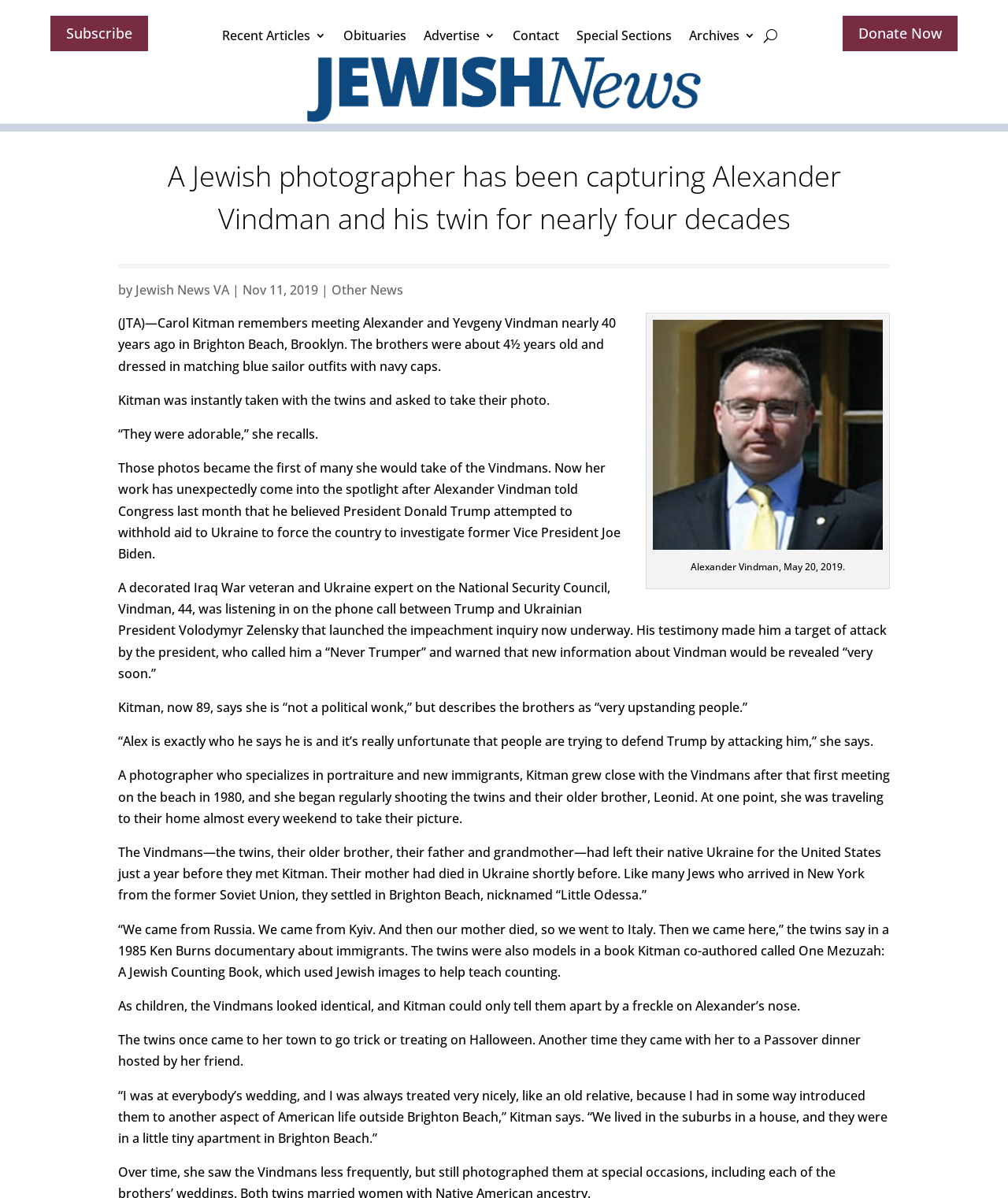Who took photos of Alexander Vindman and his twin?
Using the image provided, answer with just one word or phrase.

Carol Kitman